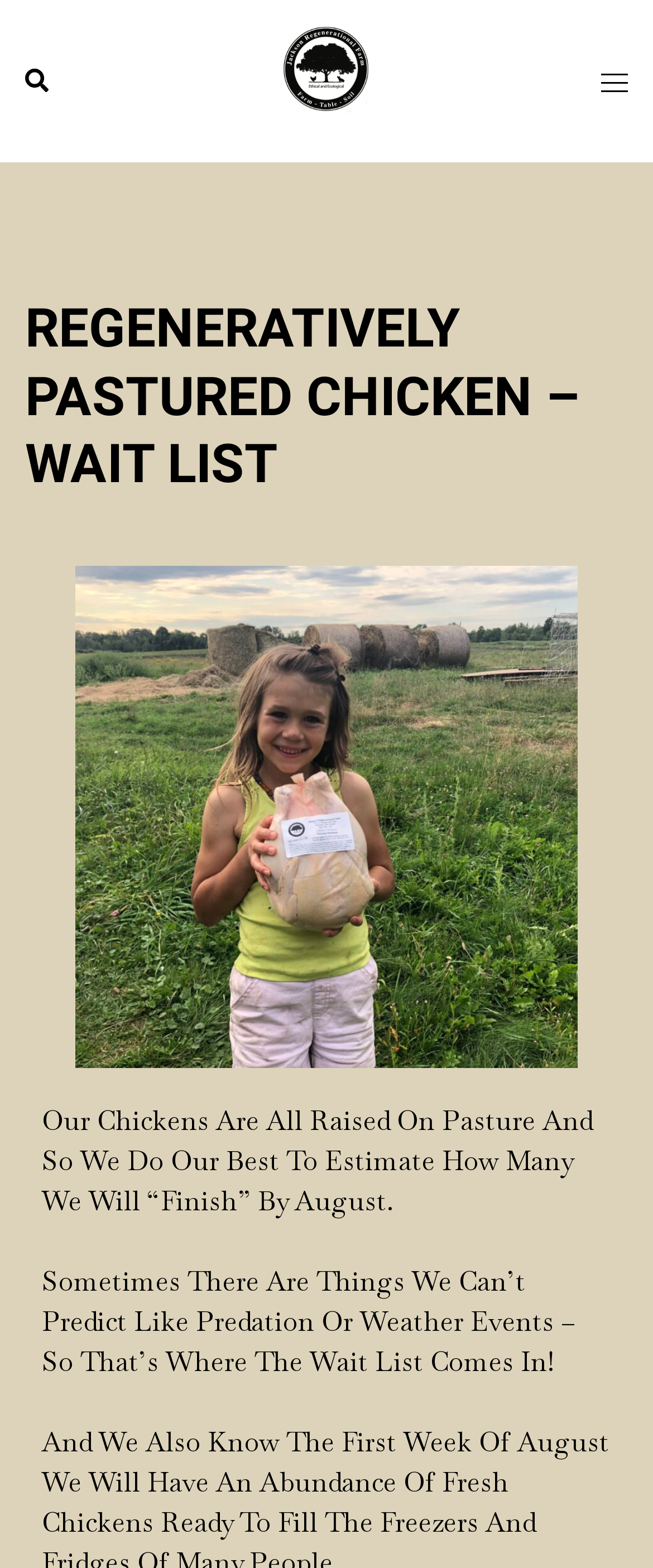Respond with a single word or phrase:
What is the method of raising chickens?

On pasture